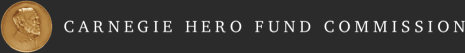Offer a detailed caption for the image presented.

The image features the emblem of the Carnegie Hero Fund Commission, depicted alongside the organization’s name in elegant typography. The emblem showcases a gold medal with a profile of Andrew Carnegie, symbolizing the commendation of heroic acts and selflessness. This organization honors individuals who have exhibited extraordinary courage in saving or attempting to save the lives of others, and it is renowned for recognizing acts of bravery across the United States. The overall design conveys a sense of prestige and honor, reflecting the values and mission of the Carnegie Hero Fund Commission.